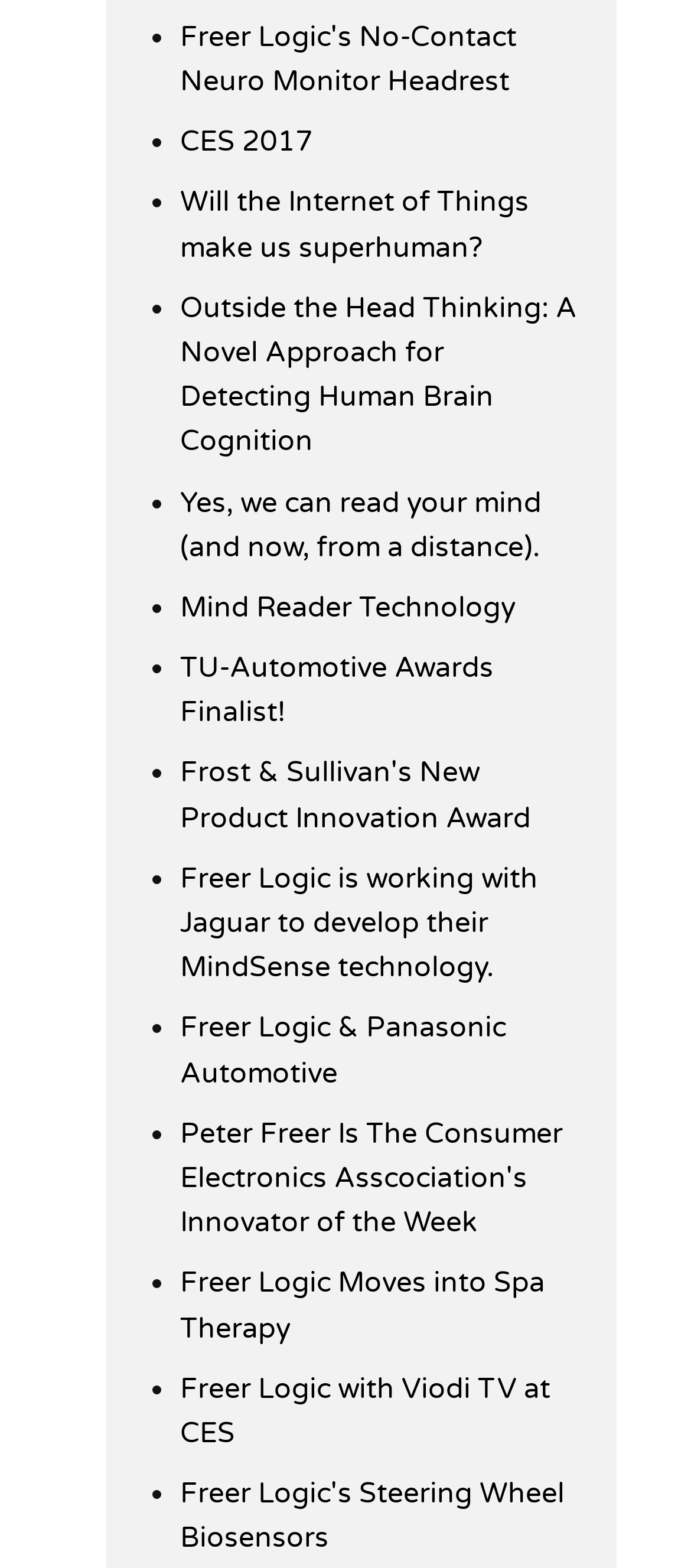Identify the bounding box coordinates of the clickable region required to complete the instruction: "Learn more about Mind Reader Technology". The coordinates should be given as four float numbers within the range of 0 and 1, i.e., [left, top, right, bottom].

[0.26, 0.377, 0.745, 0.399]